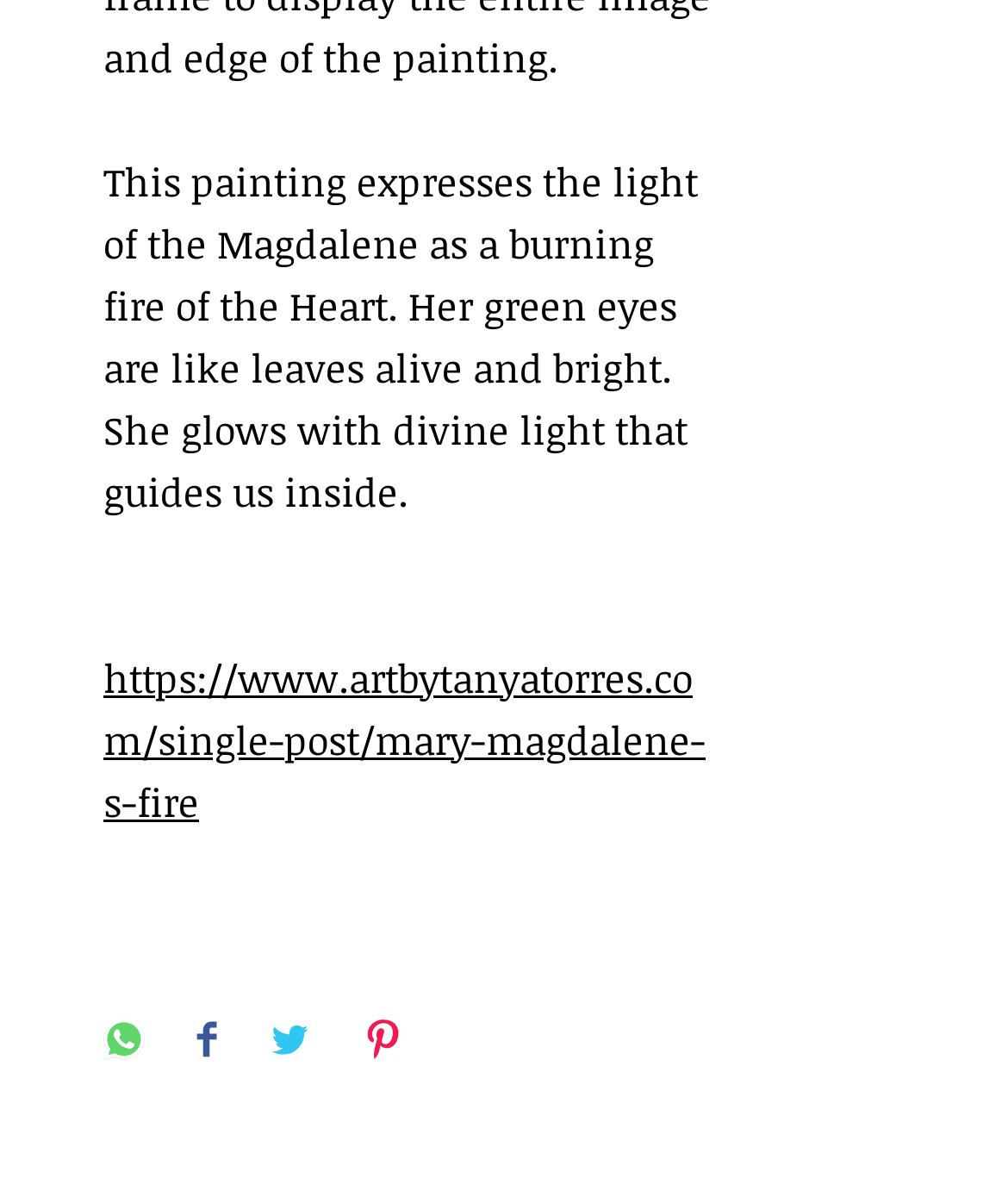Answer the question using only one word or a concise phrase: What is the purpose of the link?

To read a blog post